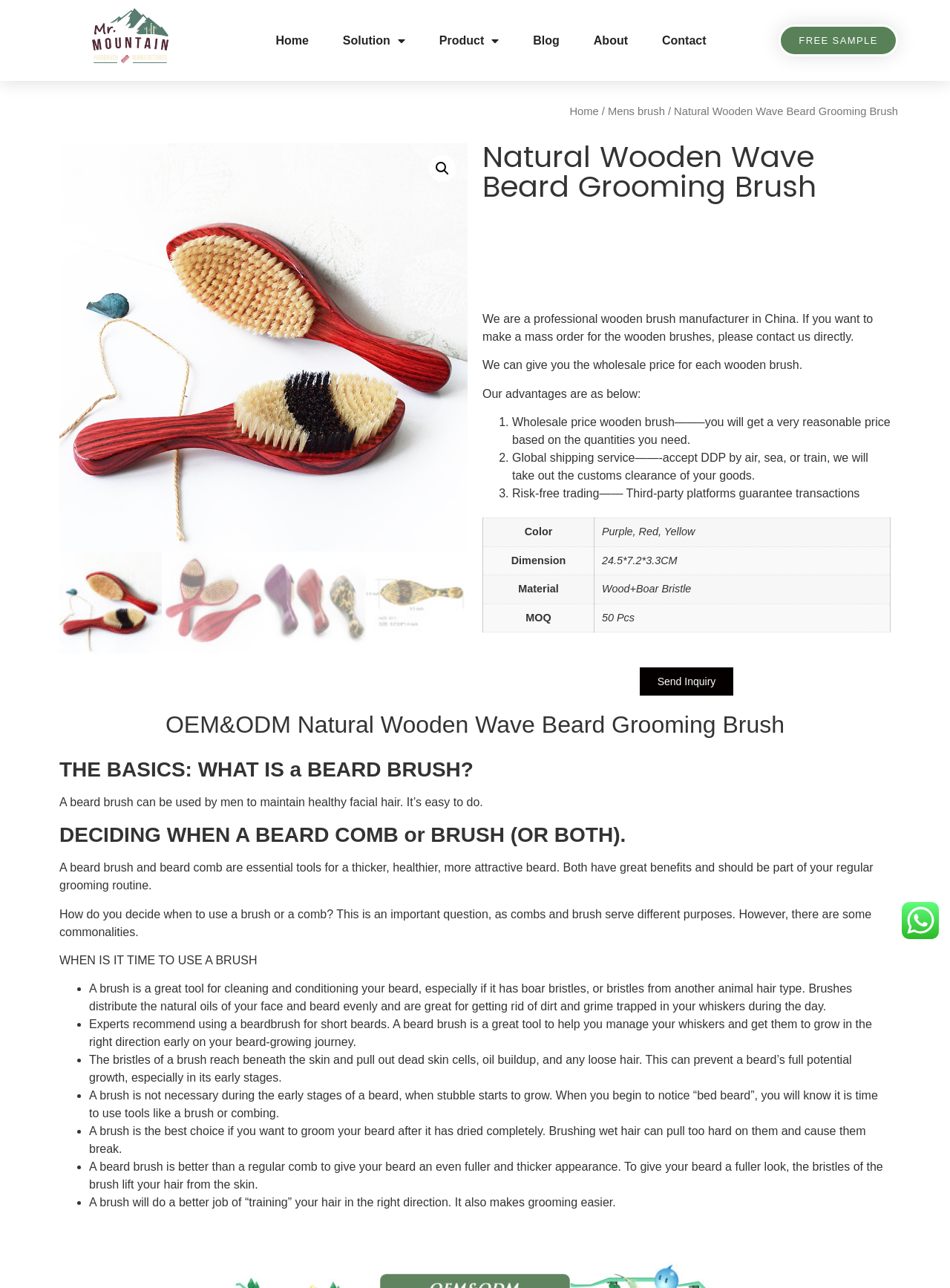Utilize the information from the image to answer the question in detail:
What is the recommended time to use a beard brush?

I found the recommended time to use a beard brush by reading the text that says 'A brush is the best choice if you want to groom your beard after it has dried completely. Brushing wet hair can pull too hard on them and cause them break.' which is located in the section 'WHEN IS IT TIME TO USE A BRUSH'.